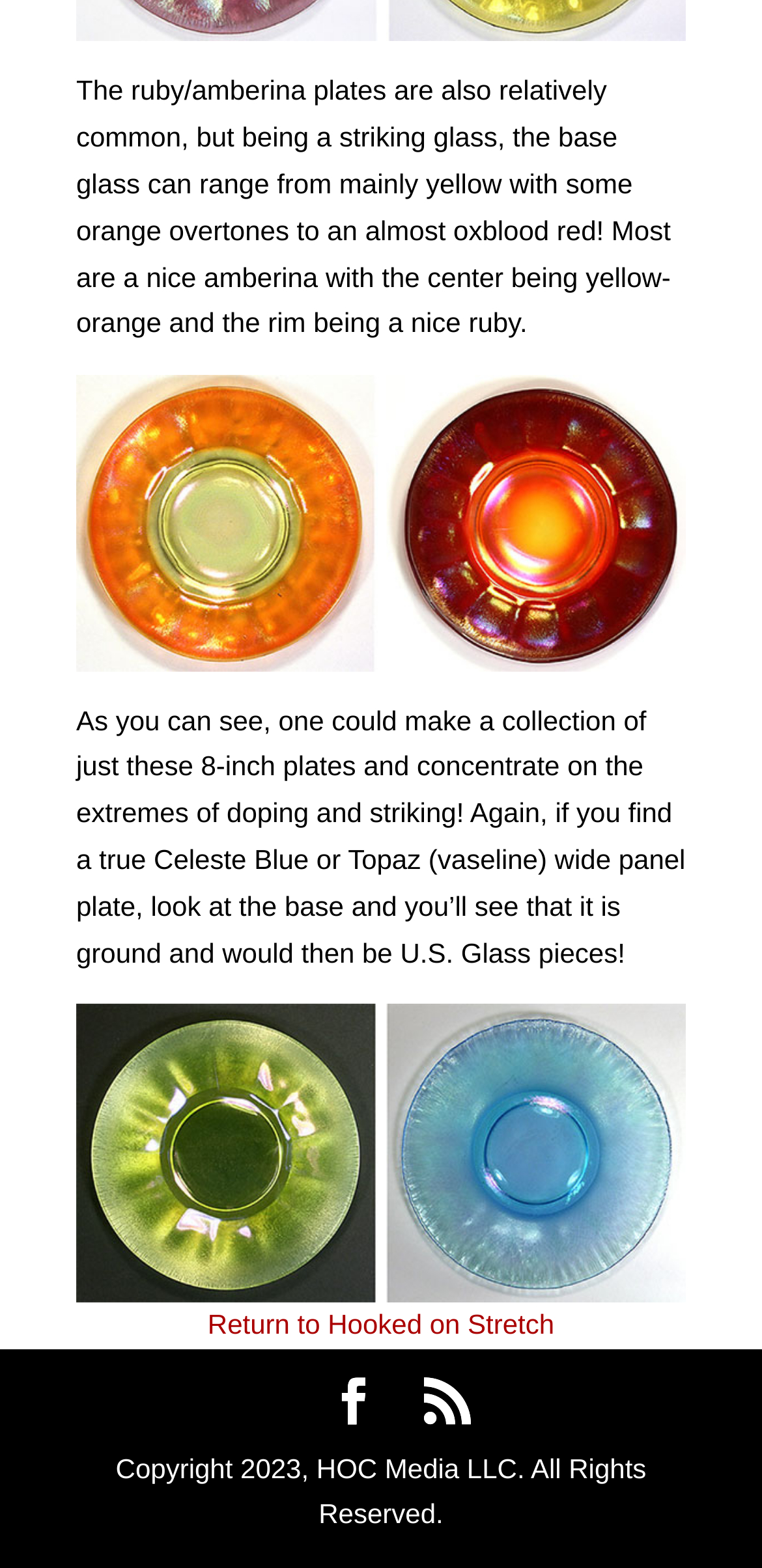Using the provided element description, identify the bounding box coordinates as (top-left x, top-left y, bottom-right x, bottom-right y). Ensure all values are between 0 and 1. Description: Return to Hooked on Stretch

[0.273, 0.834, 0.727, 0.854]